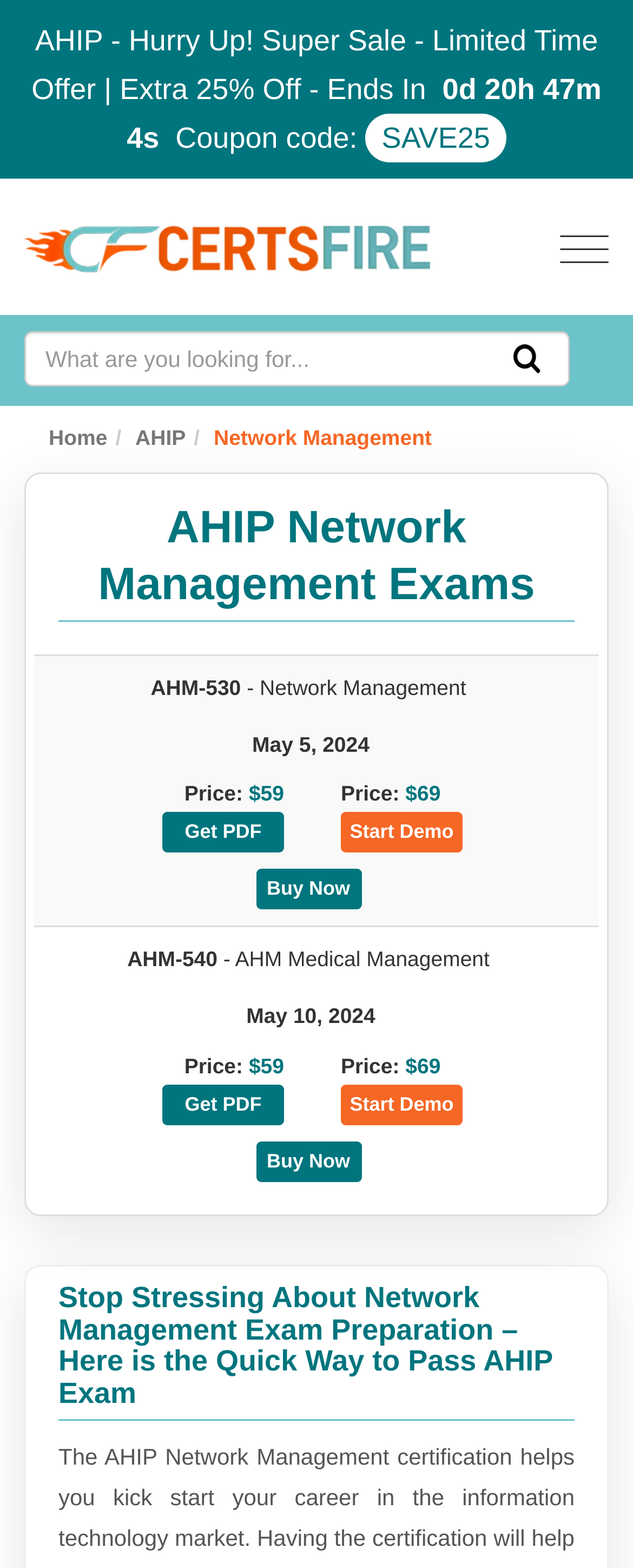Please identify the bounding box coordinates of the region to click in order to complete the task: "View more". The coordinates must be four float numbers between 0 and 1, specified as [left, top, right, bottom].

None